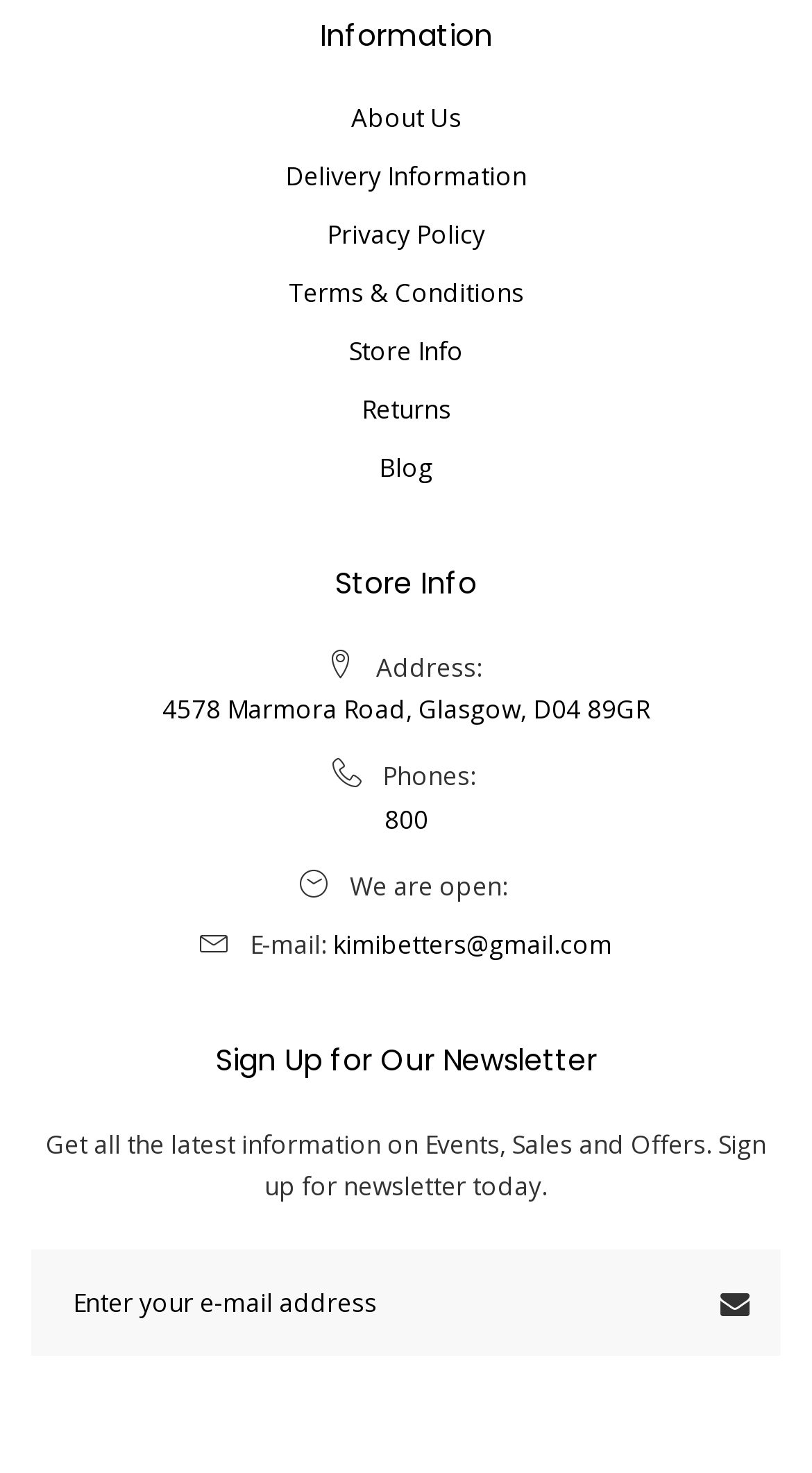Identify the bounding box coordinates of the area you need to click to perform the following instruction: "Click About Us".

[0.432, 0.064, 0.568, 0.098]